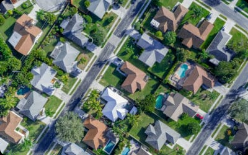Describe every detail you can see in the image.

The image provides an aerial view of a suburban neighborhood, showcasing a well-planned arrangement of houses and greenery. Each home features distinctive roofs, with a variety of colors and styles, indicating a diversity in architectural choices. The lush lawns and trees contribute to the area’s charm, while several properties appear to have swimming pools, adding to the community's appeal. This picturesque setting is part of a conversation about residential real estate, reflecting the potential market for home sales, especially in a context where low inventory is beneficial for sellers. The image may illustrate the topic of "Why Low Inventory Is Good For Sellers," which emphasizes the advantages for homeowners looking to sell in a competitive market.